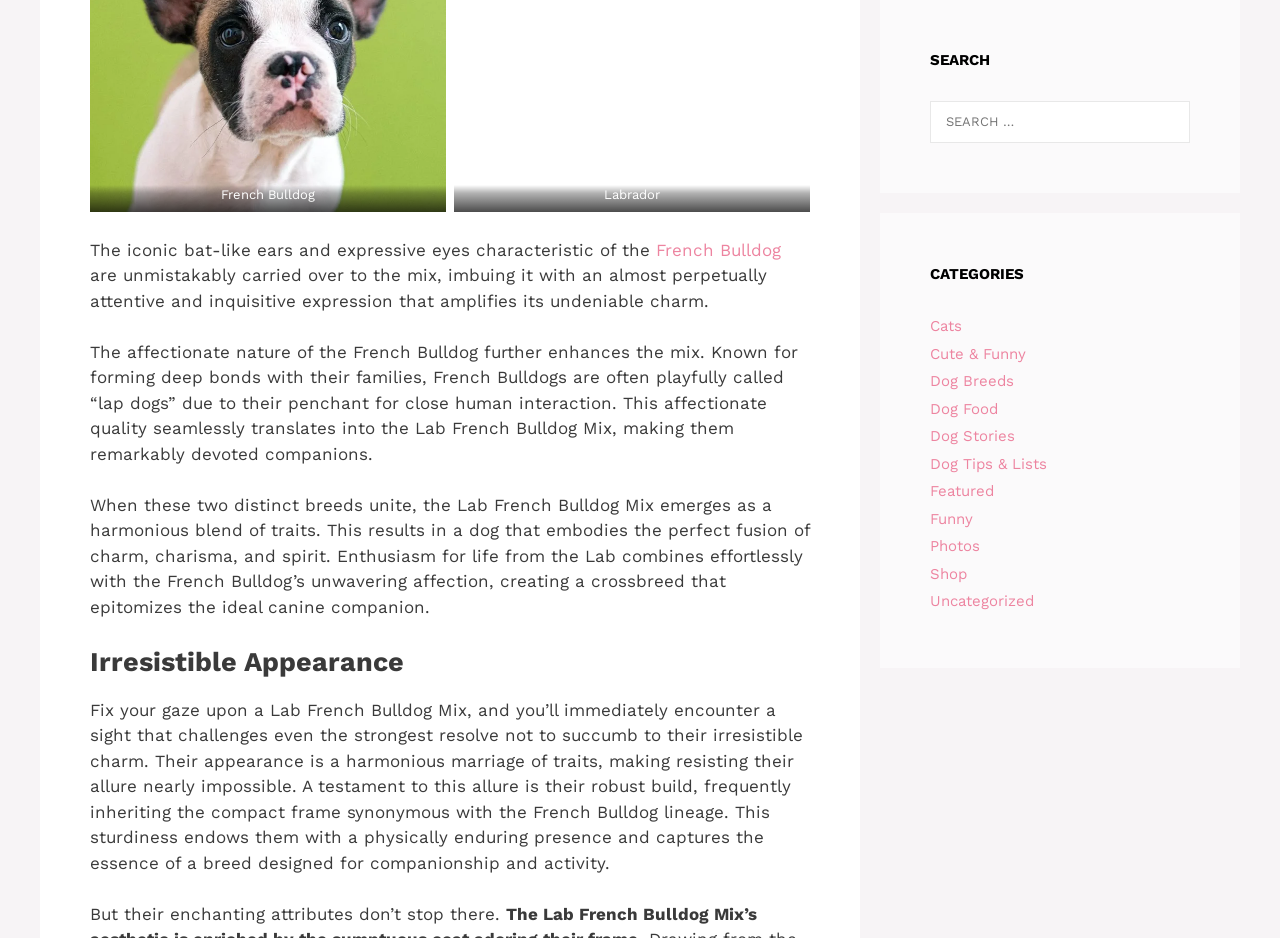Locate the bounding box coordinates for the element described below: "Liao ICP No. 2021001712-1". The coordinates must be four float values between 0 and 1, formatted as [left, top, right, bottom].

None